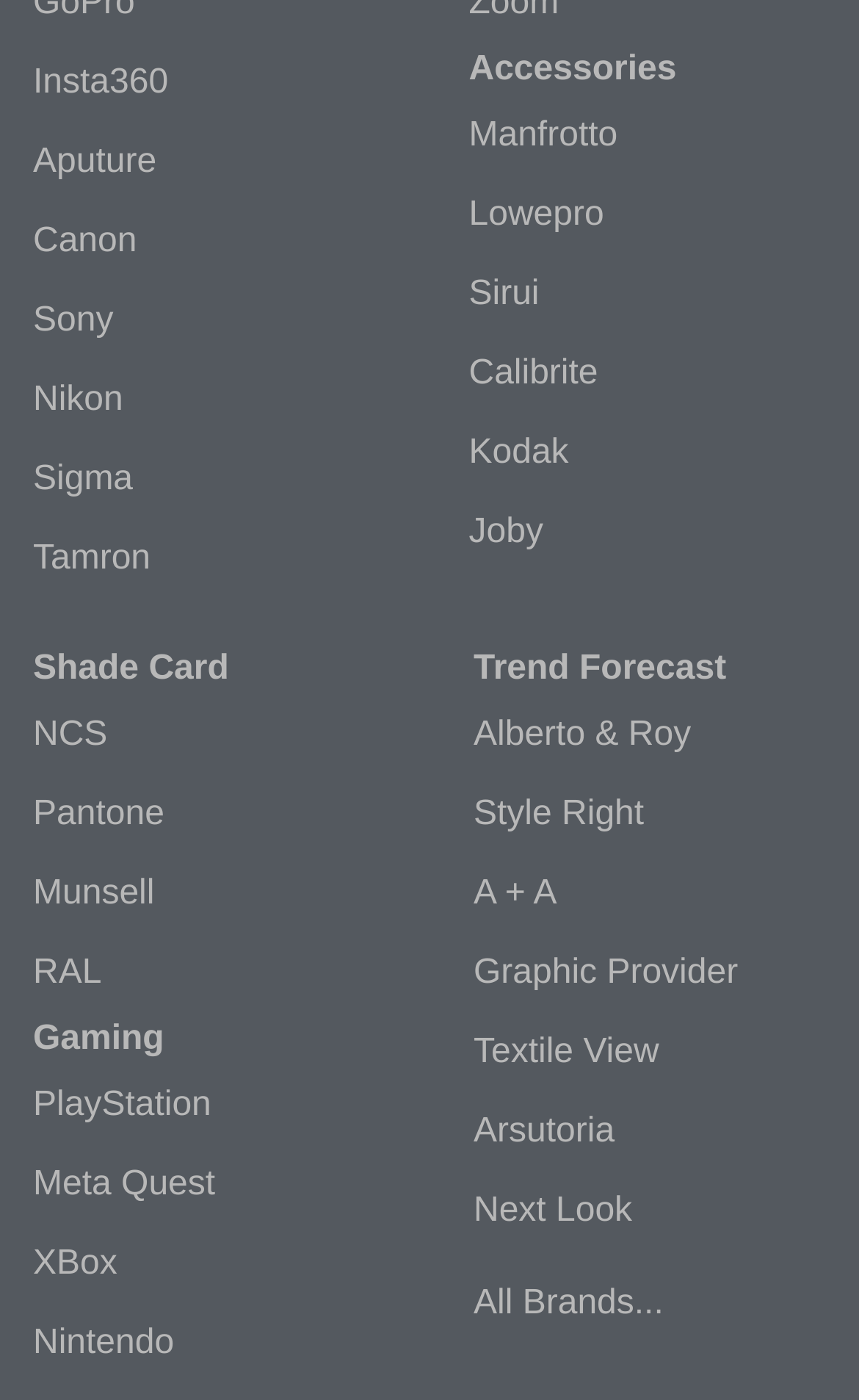Find the bounding box coordinates of the element you need to click on to perform this action: 'Switch to German language'. The coordinates should be represented by four float values between 0 and 1, in the format [left, top, right, bottom].

None